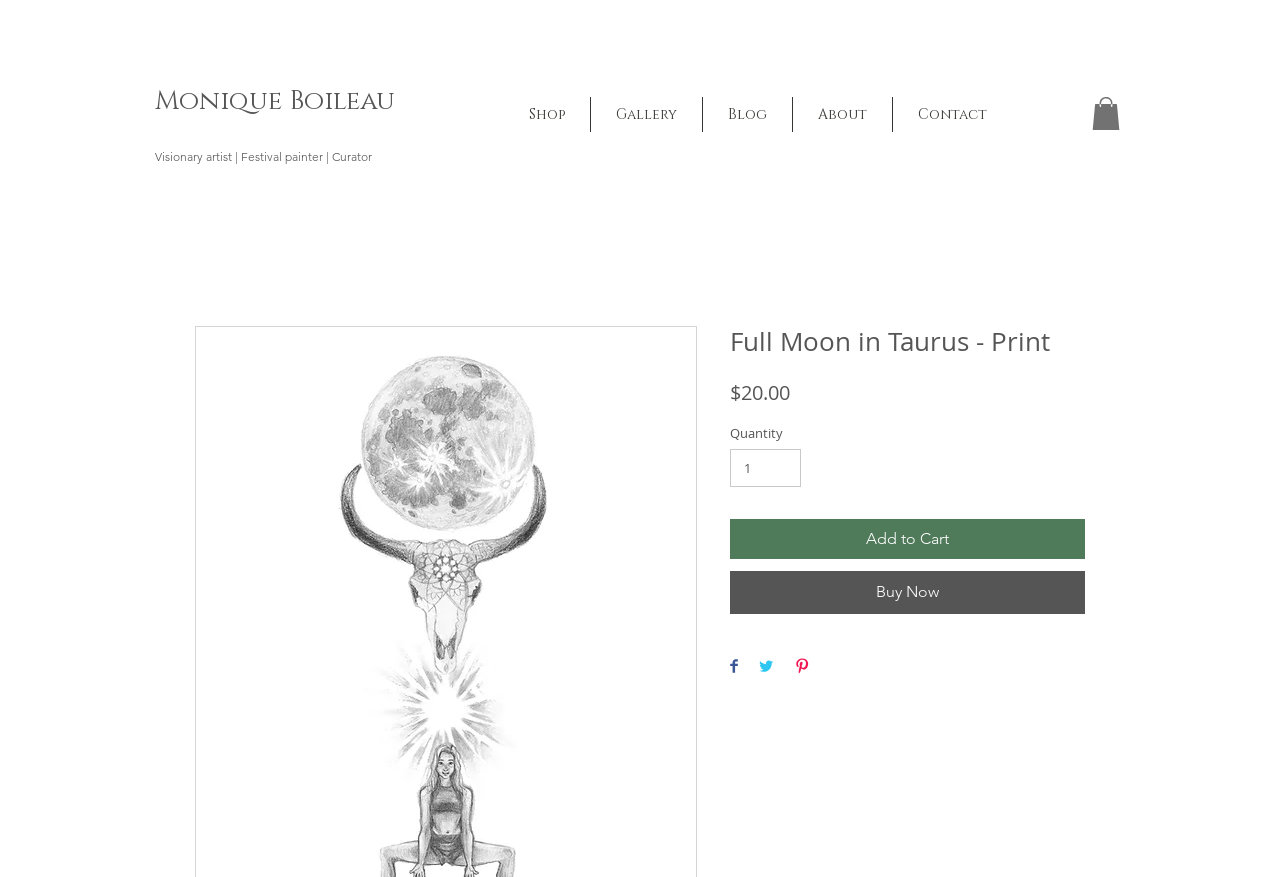Identify the bounding box coordinates for the element you need to click to achieve the following task: "Add to Cart". Provide the bounding box coordinates as four float numbers between 0 and 1, in the form [left, top, right, bottom].

[0.57, 0.592, 0.848, 0.638]